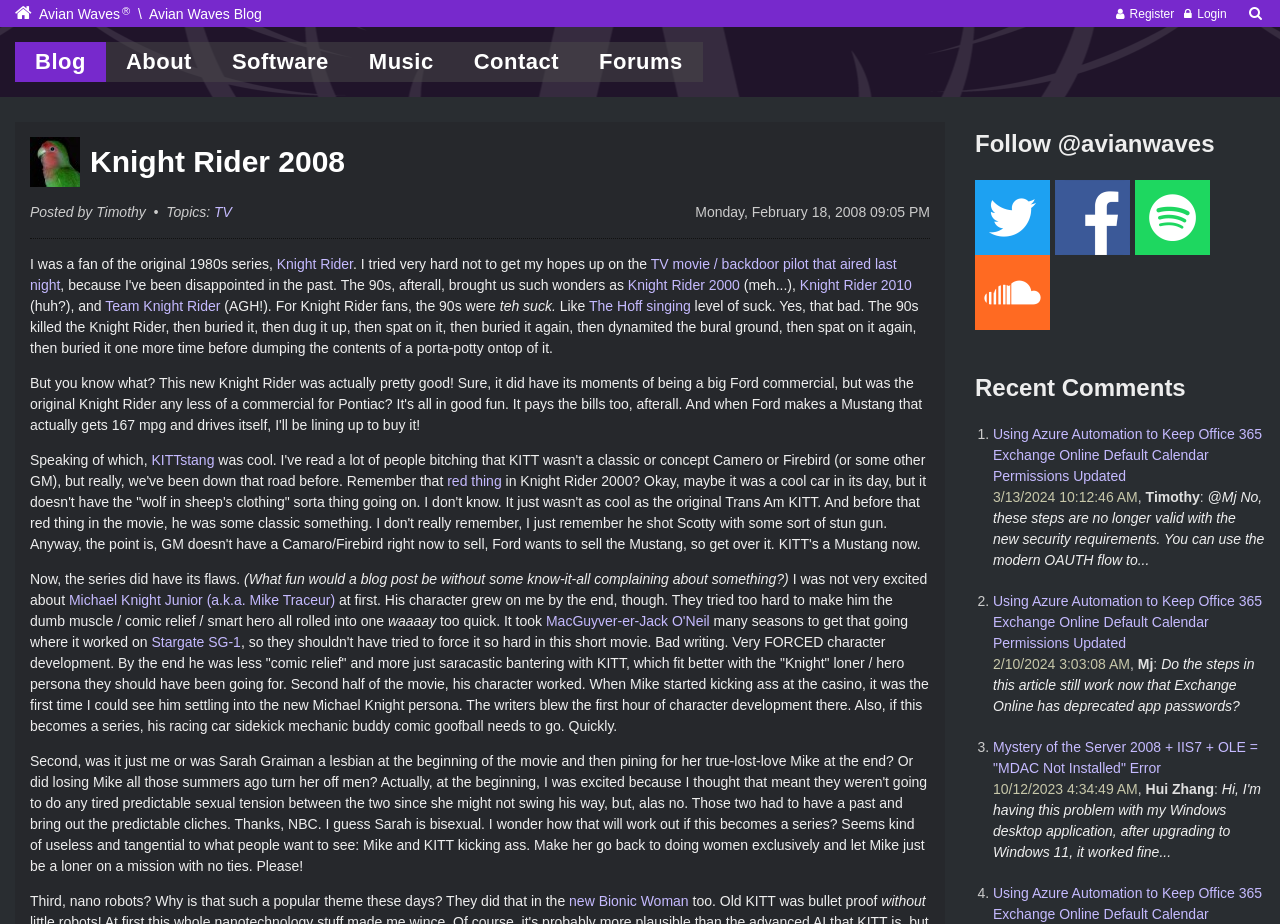Please provide a brief answer to the question using only one word or phrase: 
What is the date of the latest comment?

3/13/2024 10:12:46 AM